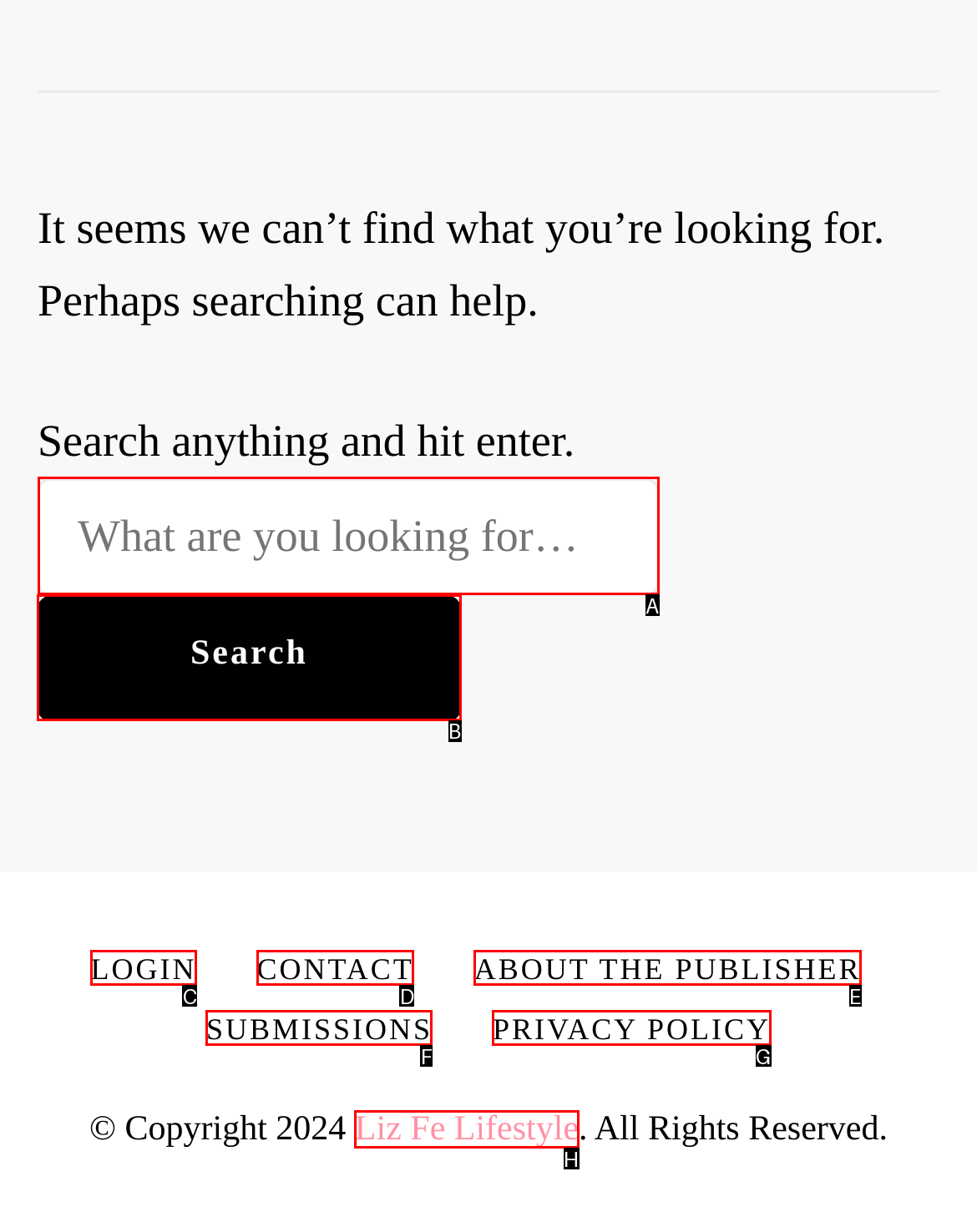Which lettered option should be clicked to achieve the task: click search? Choose from the given choices.

B